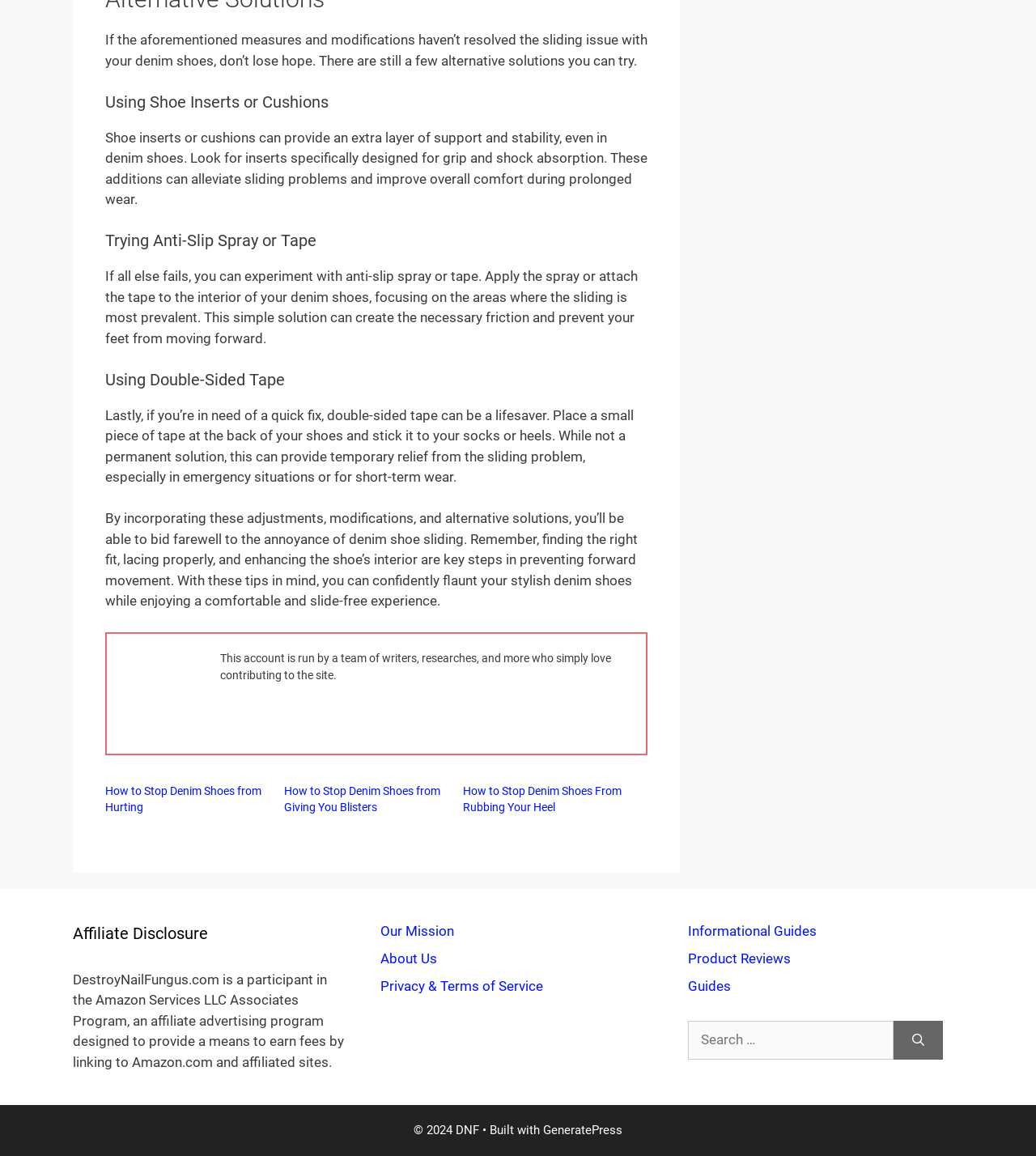For the following element description, predict the bounding box coordinates in the format (top-left x, top-left y, bottom-right x, bottom-right y). All values should be floating point numbers between 0 and 1. Description: Guides

[0.664, 0.846, 0.705, 0.86]